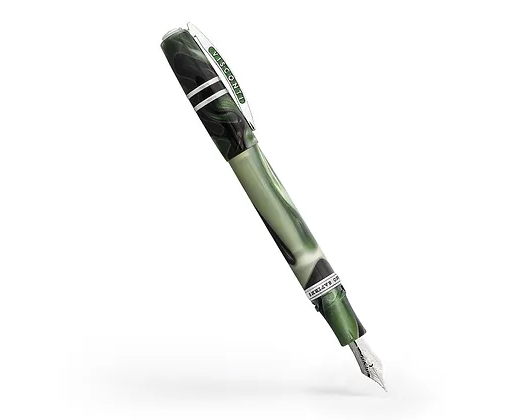Provide your answer to the question using just one word or phrase: What is the price of the Homo Sapiens Tuscan Hills fountain pen?

$1,195.00